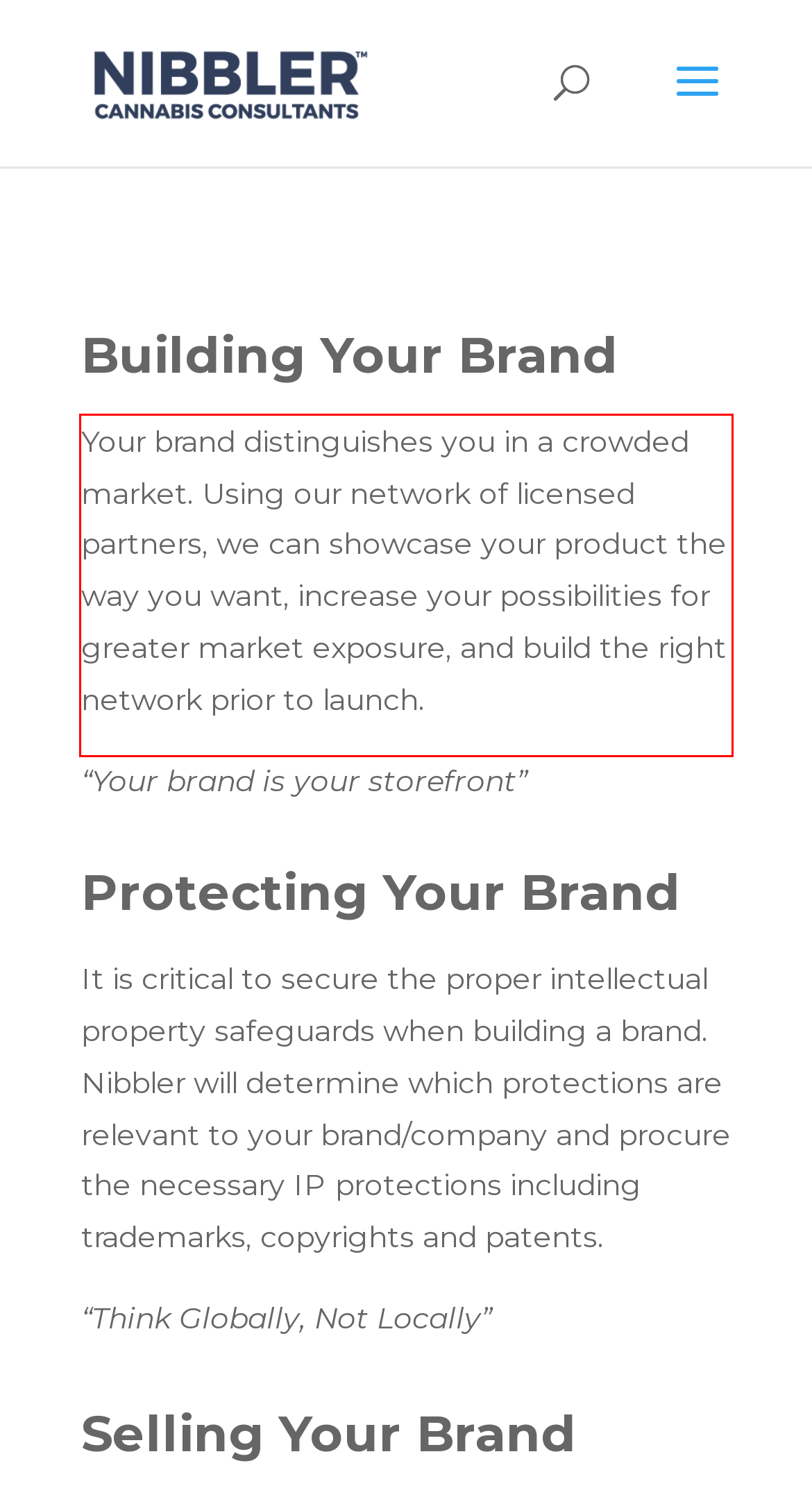Your task is to recognize and extract the text content from the UI element enclosed in the red bounding box on the webpage screenshot.

Your brand distinguishes you in a crowded market. Using our network of licensed partners, we can showcase your product the way you want, increase your possibilities for greater market exposure, and build the right network prior to launch.